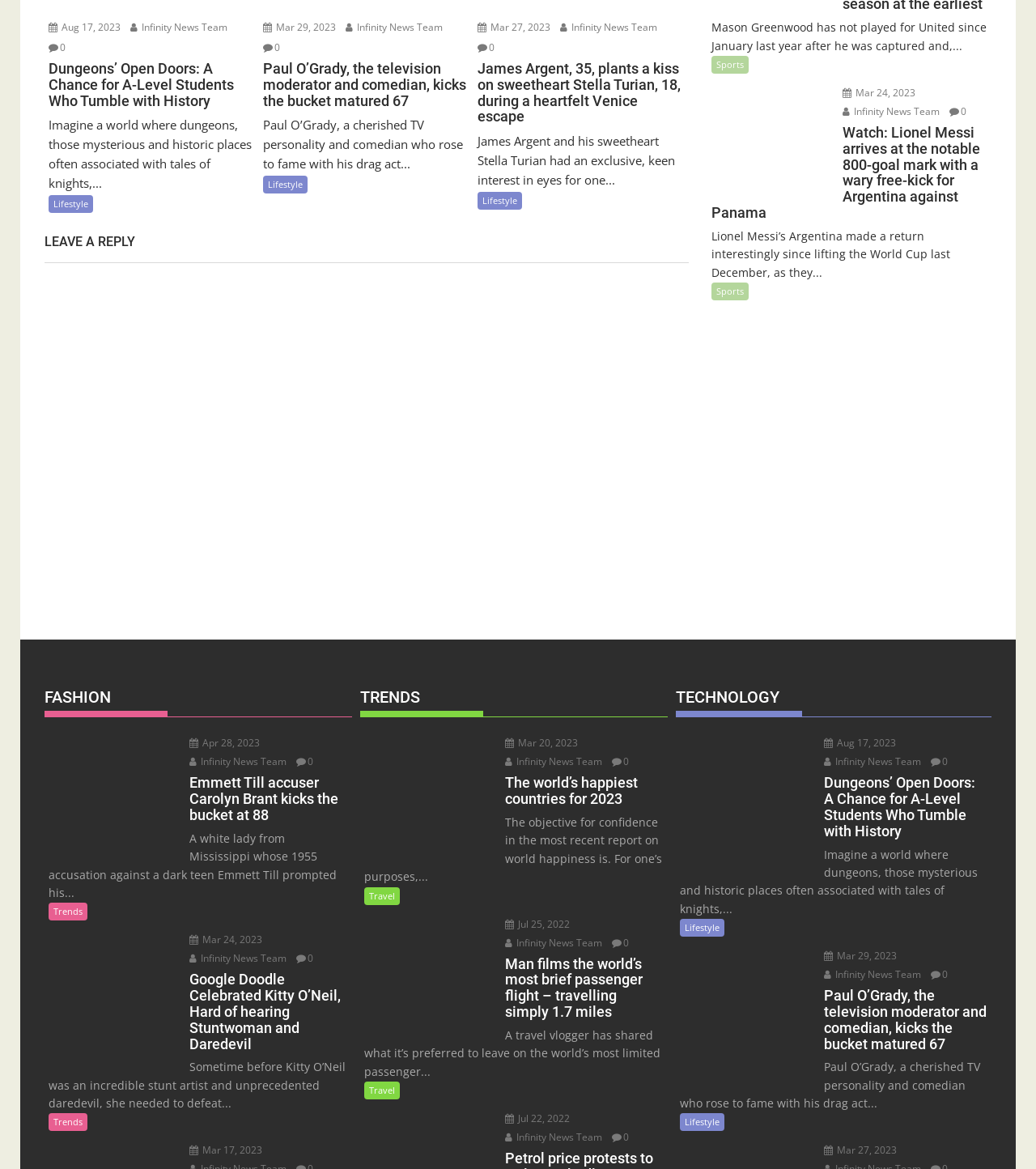Please provide a comprehensive answer to the question below using the information from the image: What is the sport mentioned in the article with the heading 'Watch: Lionel Messi arrives at the notable 800-goal mark with a wary free-kick for Argentina against Panama'?

I found the article with the heading 'Watch: Lionel Messi arrives at the notable 800-goal mark with a wary free-kick for Argentina against Panama' on the webpage, and based on the content of the article, I can infer that the sport mentioned is Football.